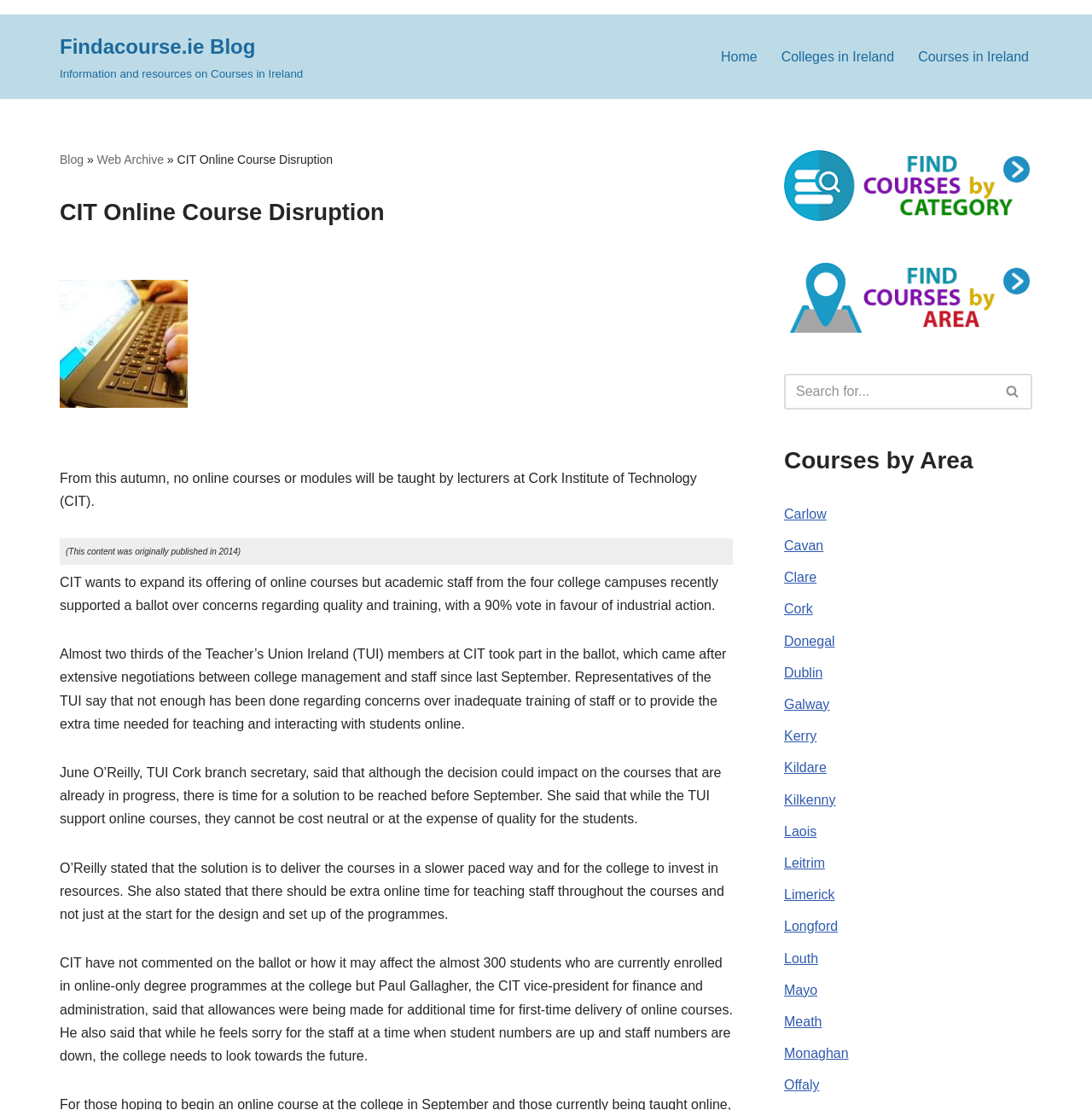Provide a comprehensive description of the webpage.

This webpage is about CIT Online Course Disruption, providing information and resources on courses in Ireland. At the top, there is a "Skip to content" link, followed by a "Findacourse.ie Blog" link and a brief description of the blog. To the right of these elements, there is a primary navigation menu with links to "Home", "Colleges in Ireland", and "Courses in Ireland".

Below the navigation menu, there is a prominent heading "CIT Online Course Disruption" accompanied by an image related to online learning disruption at CIT. The article begins with a statement about CIT's decision to stop teaching online courses or modules from autumn, followed by several paragraphs explaining the reasons behind this decision, including concerns over quality and training, and the vote in favor of industrial action by academic staff.

To the right of the article, there are three links: "Find courses in Ireland by Category", "Find courses in Ireland by Area", and a search box with a "Search" button. Below these links, there is a heading "Courses by Area" followed by a list of links to various counties in Ireland, such as Carlow, Cavan, Clare, and so on.

Overall, the webpage provides information about CIT's online course disruption, as well as resources for finding courses in Ireland by category or area.